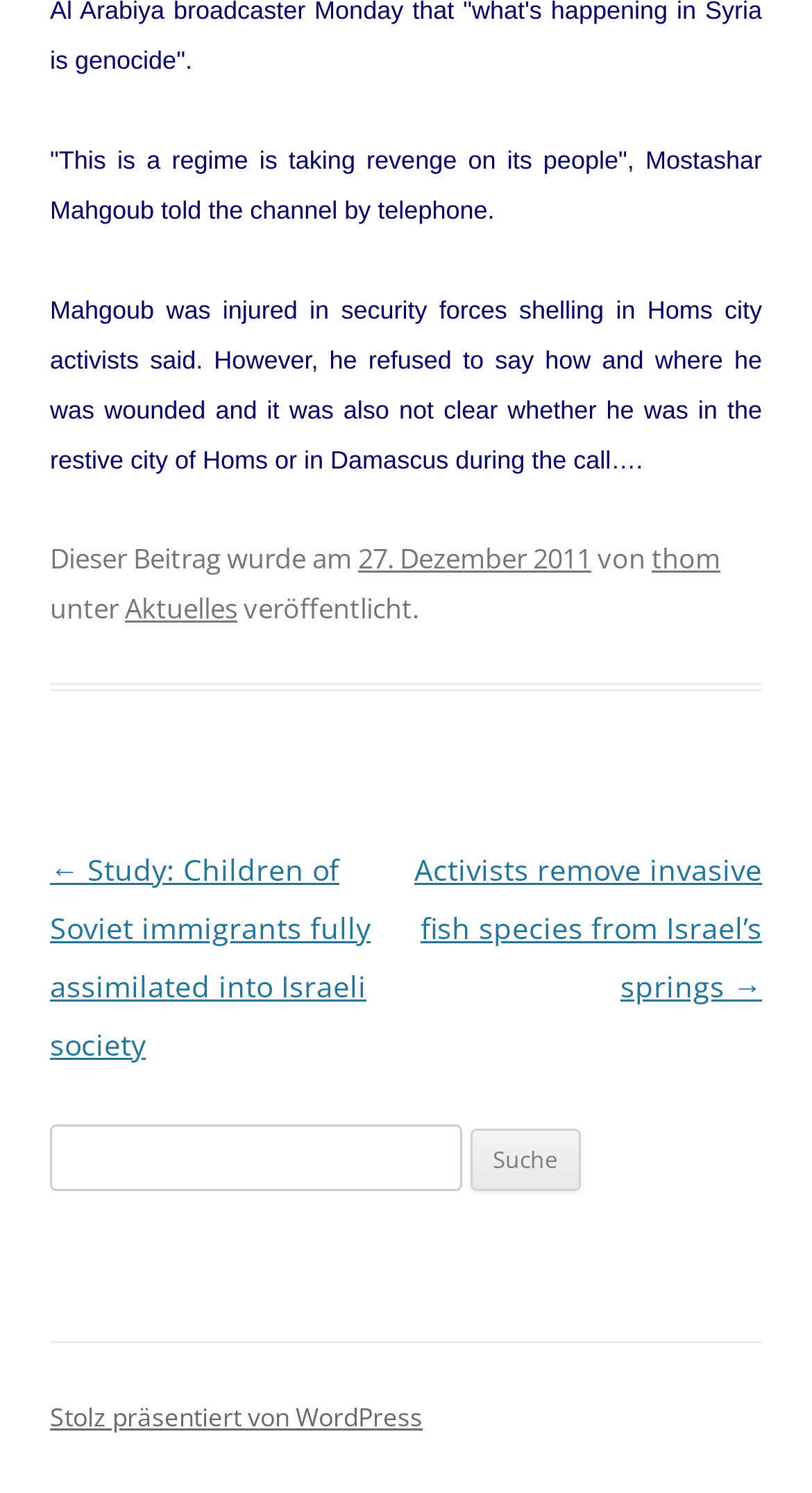Who is the author of the article?
Please provide a detailed answer to the question.

The author of the article can be found in the footer section, where it says 'Dieser Beitrag wurde am 27. Dezember 2011 von thom unter Aktuelles veröffentlicht.', indicating that the author is 'thom'.